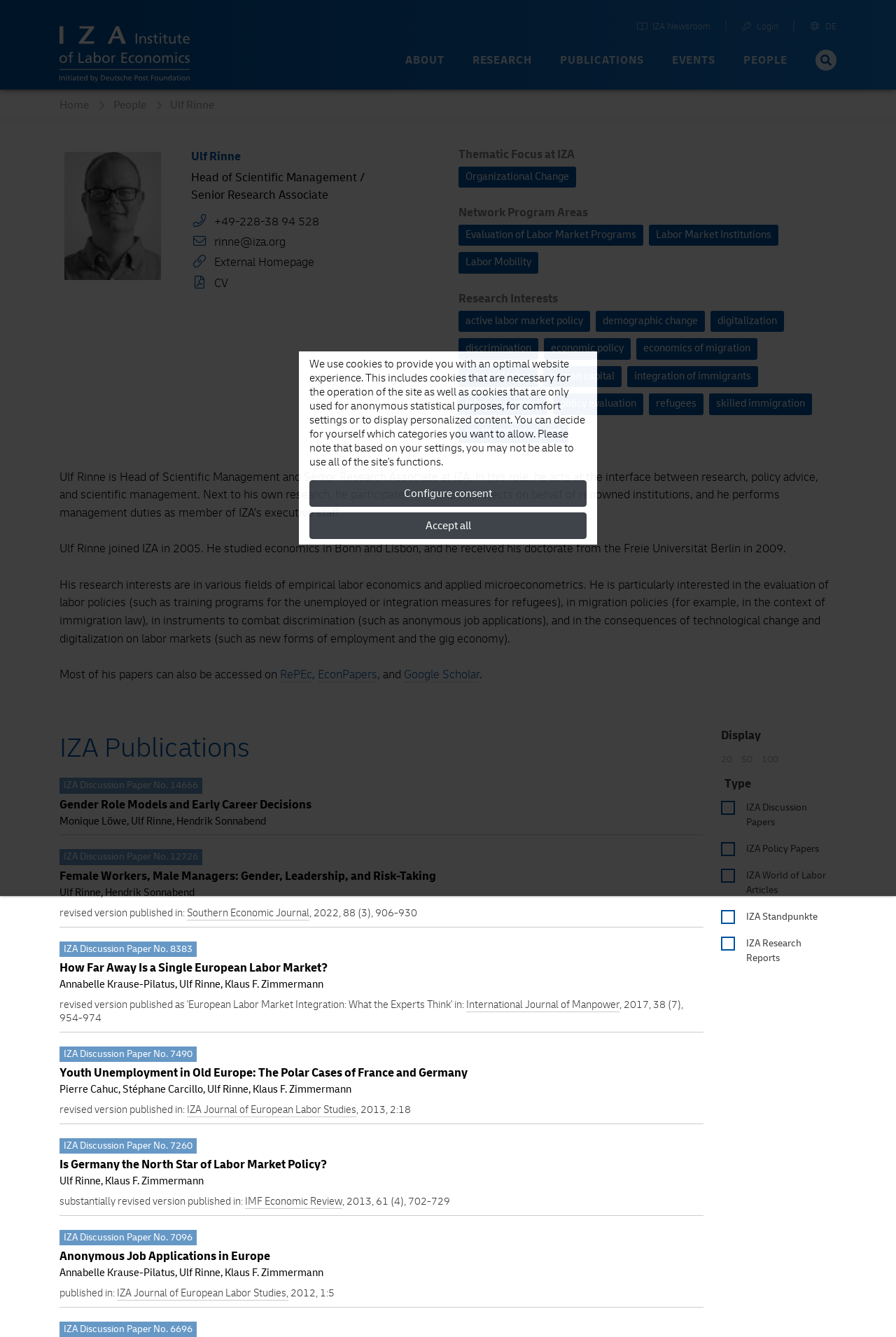What is the title of the first IZA Discussion Paper listed?
Analyze the image and deliver a detailed answer to the question.

This answer can be obtained by reading the text 'IZA Discussion Paper No. 14666' and the subsequent link 'Gender Role Models and Early Career Decisions'.